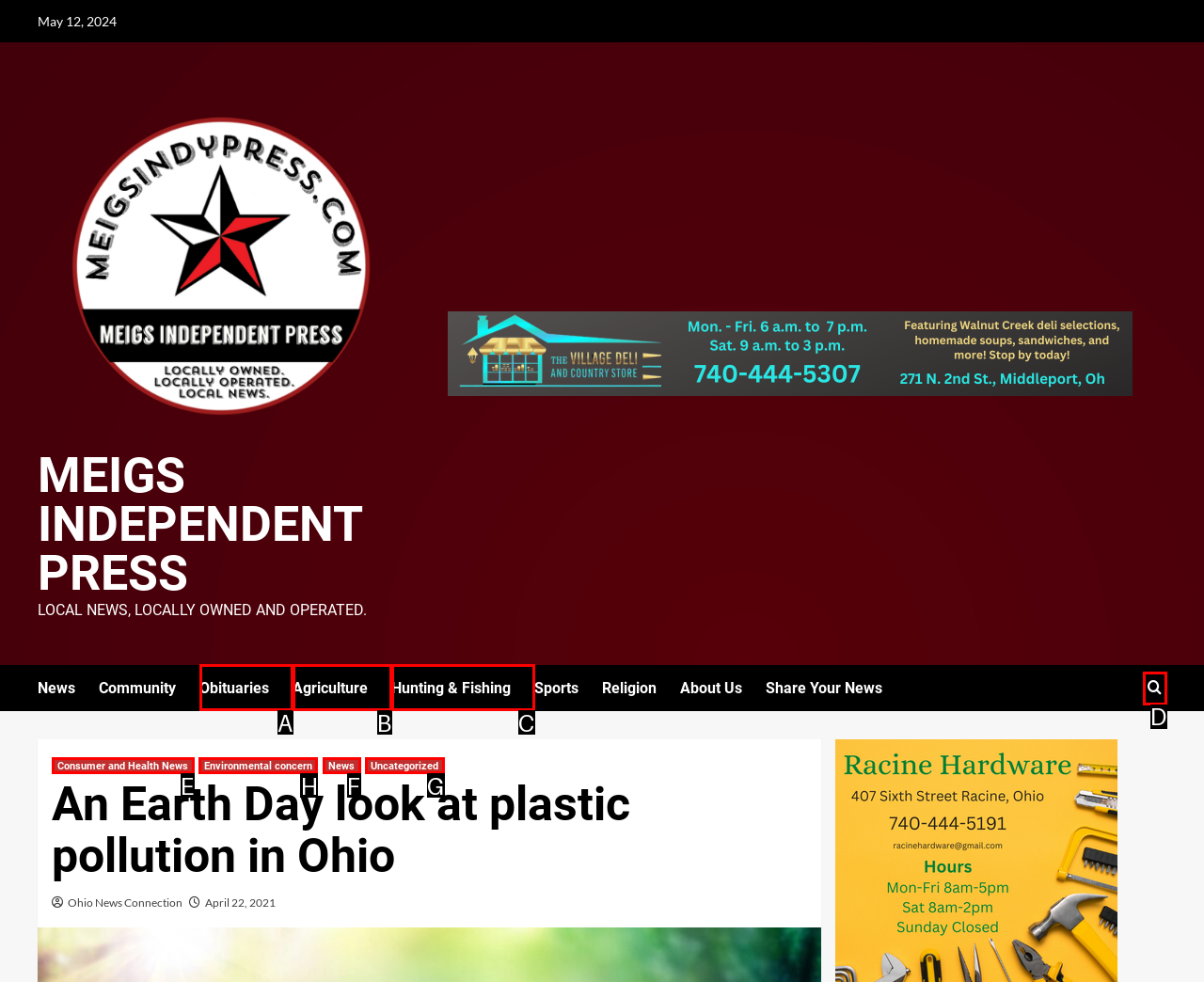Show which HTML element I need to click to perform this task: Subscribe to the newsletter Answer with the letter of the correct choice.

None